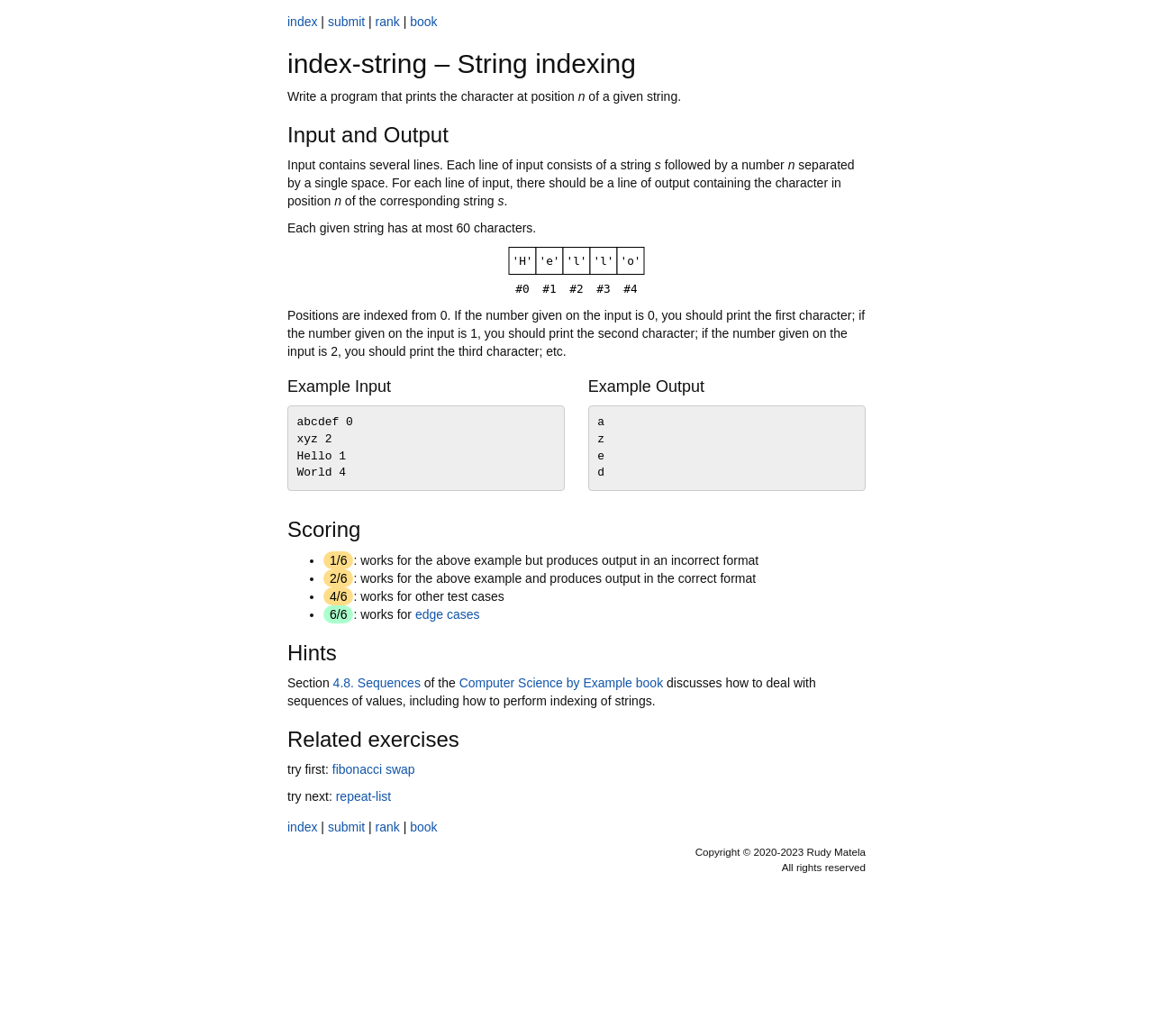Please locate the clickable area by providing the bounding box coordinates to follow this instruction: "Click the '4.8. Sequences' link".

[0.289, 0.652, 0.365, 0.666]